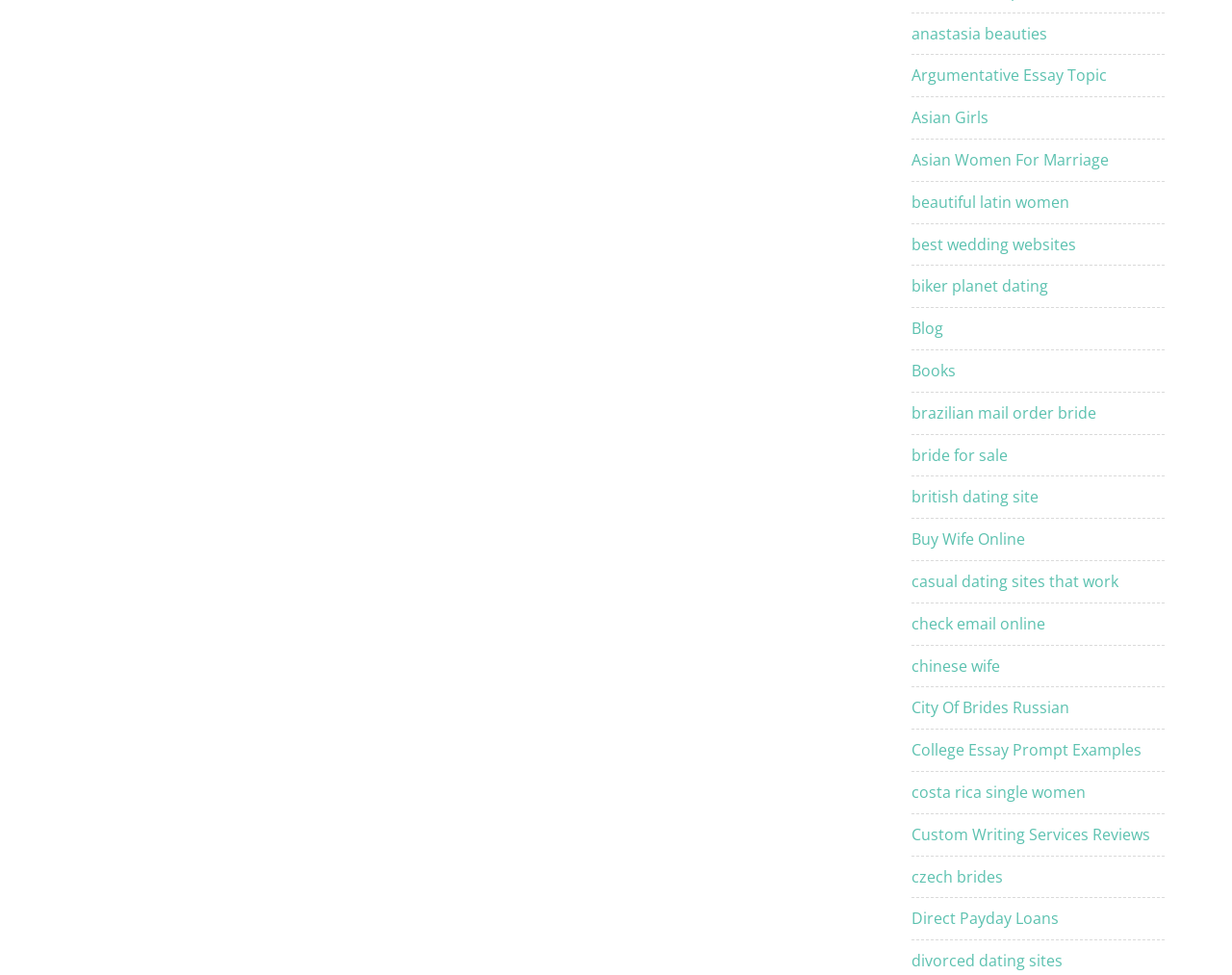For the element described, predict the bounding box coordinates as (top-left x, top-left y, bottom-right x, bottom-right y). All values should be between 0 and 1. Element description: Argumentative Essay Topic

[0.74, 0.064, 0.899, 0.092]